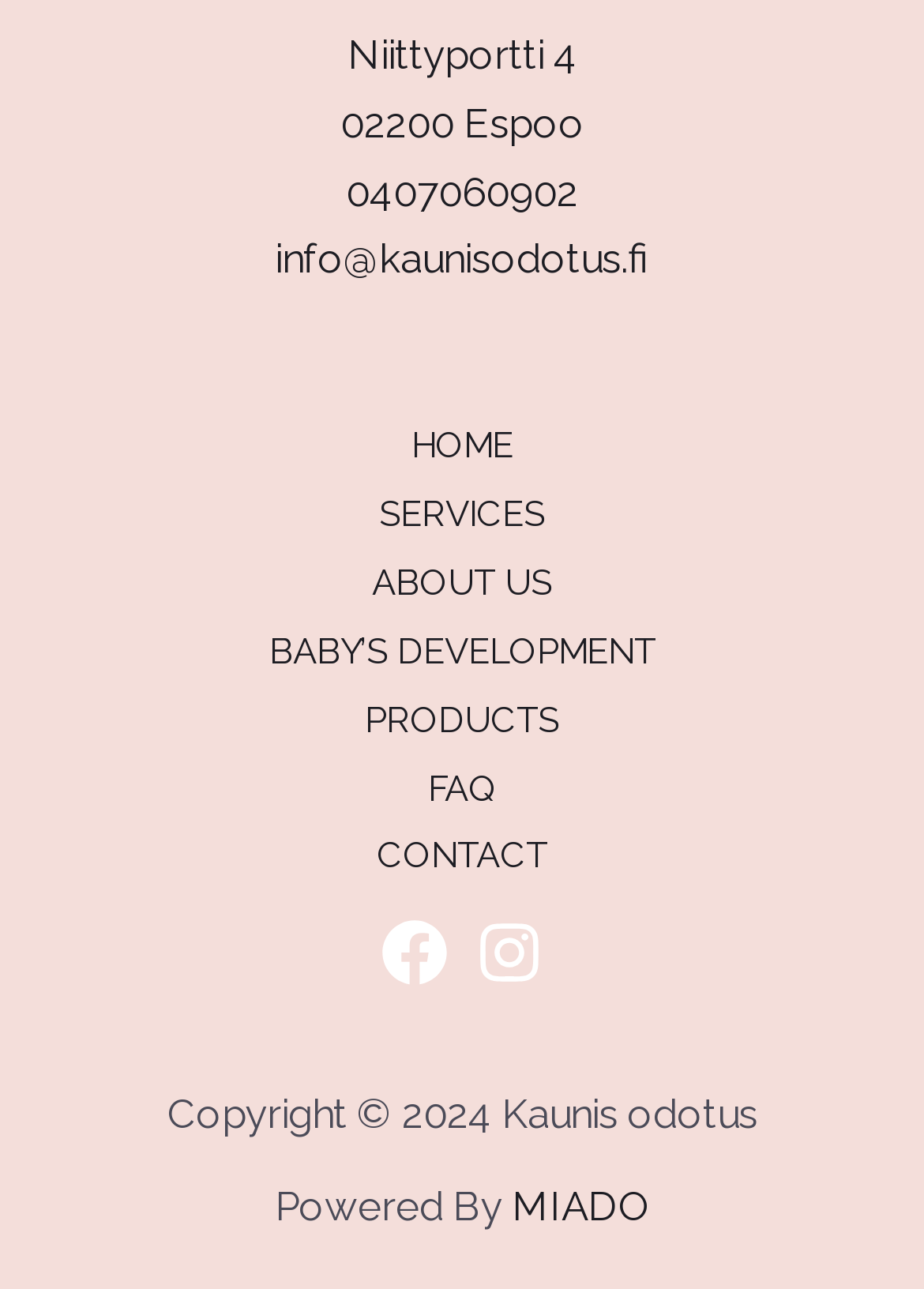Could you indicate the bounding box coordinates of the region to click in order to complete this instruction: "go to home page".

[0.394, 0.32, 0.606, 0.373]